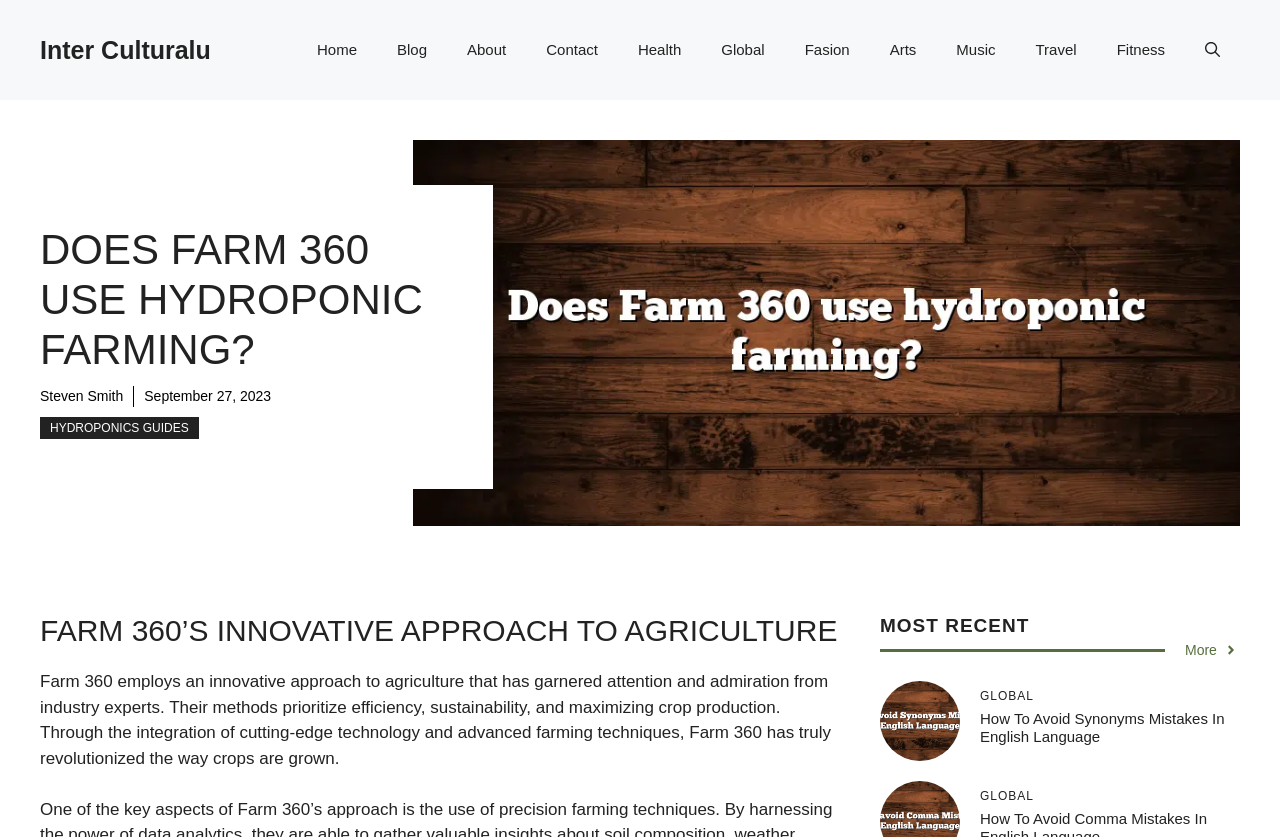Show me the bounding box coordinates of the clickable region to achieve the task as per the instruction: "Click the 'More' link".

[0.926, 0.764, 0.967, 0.79]